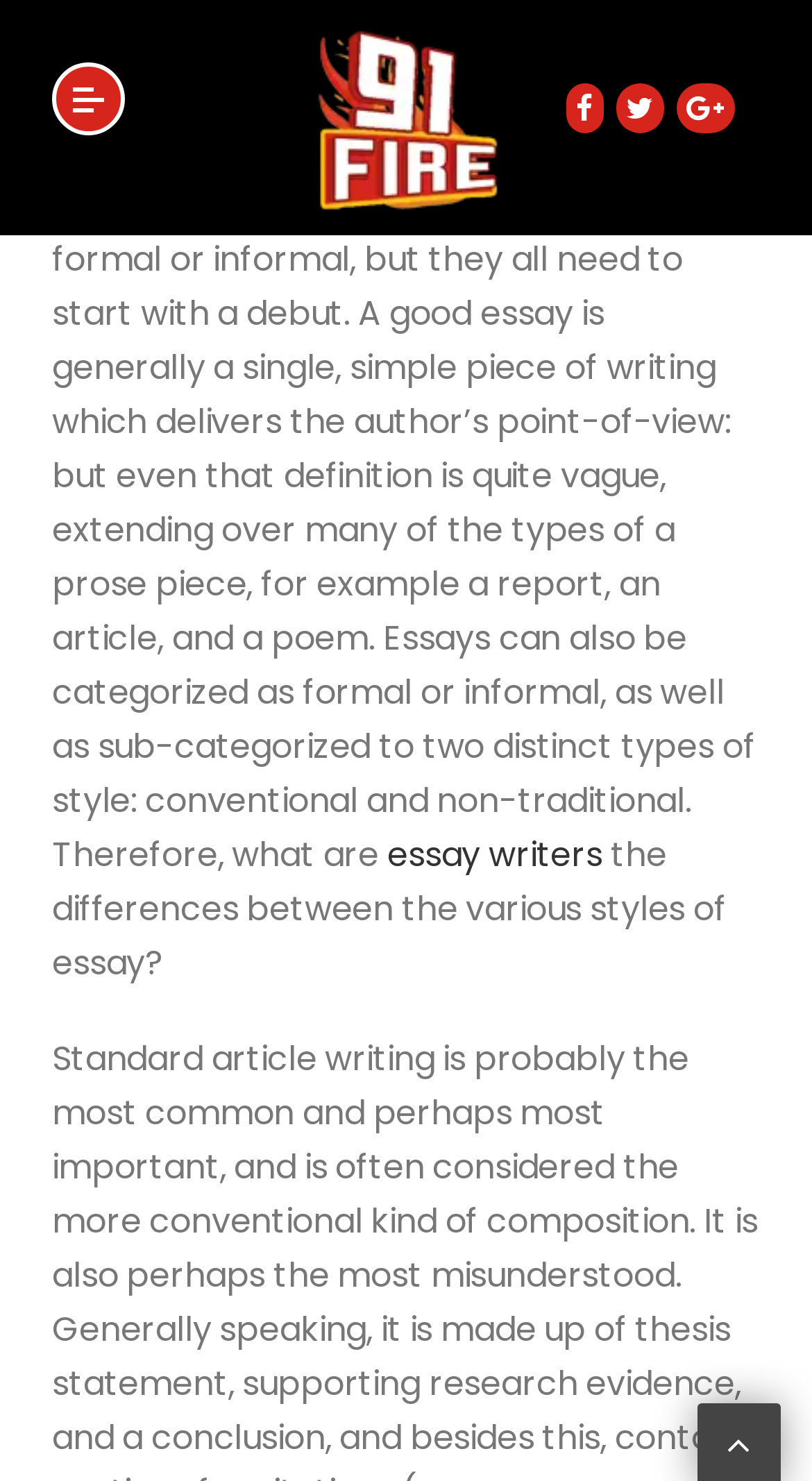What is the link text that appears after 'Therefore, what are'?
Please answer the question with a detailed and comprehensive explanation.

The link text 'essay writers' appears after the static text 'Therefore, what are' in the webpage.